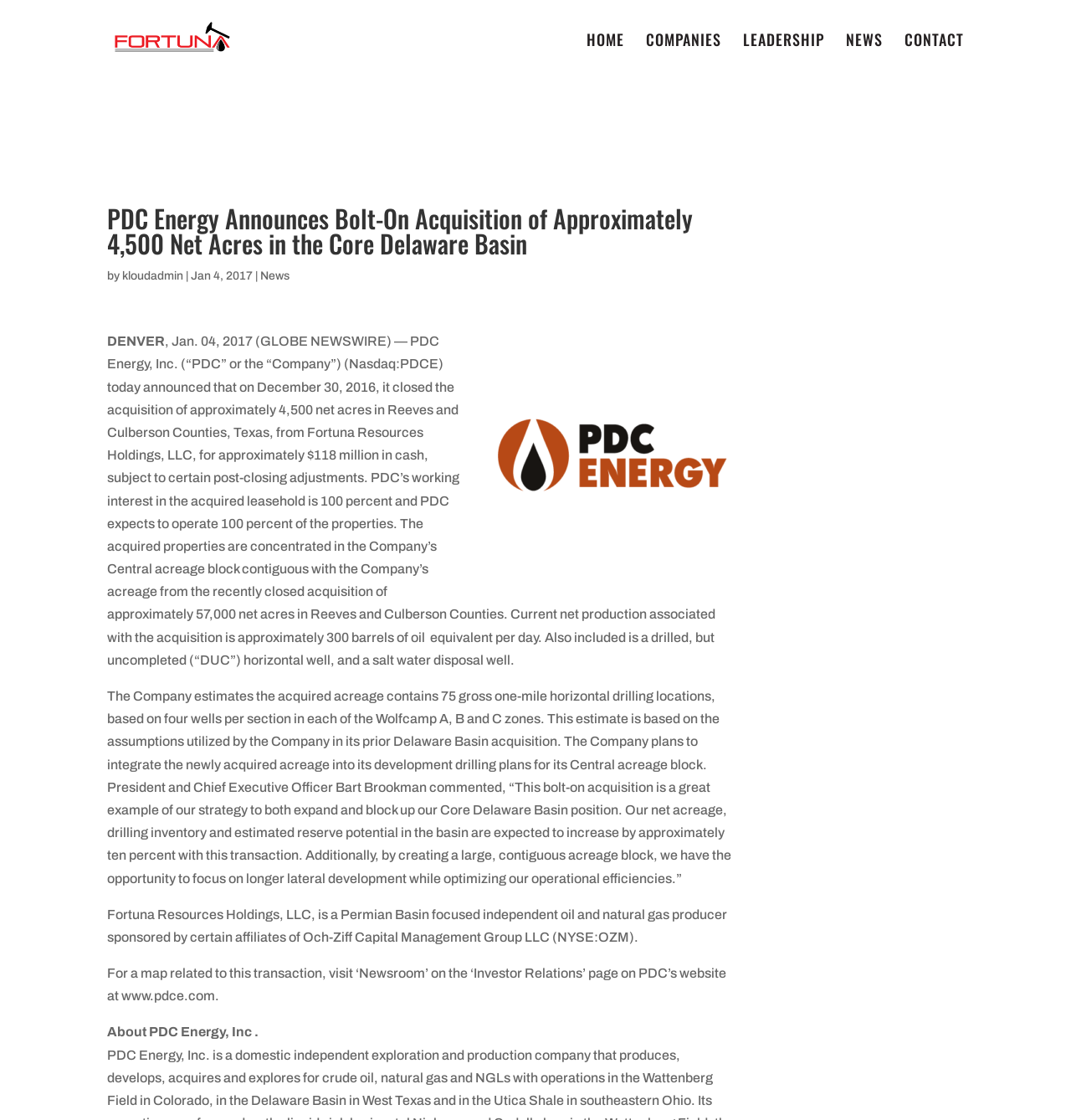Can you provide the bounding box coordinates for the element that should be clicked to implement the instruction: "Read news from 'kloudadmin'"?

[0.114, 0.241, 0.171, 0.252]